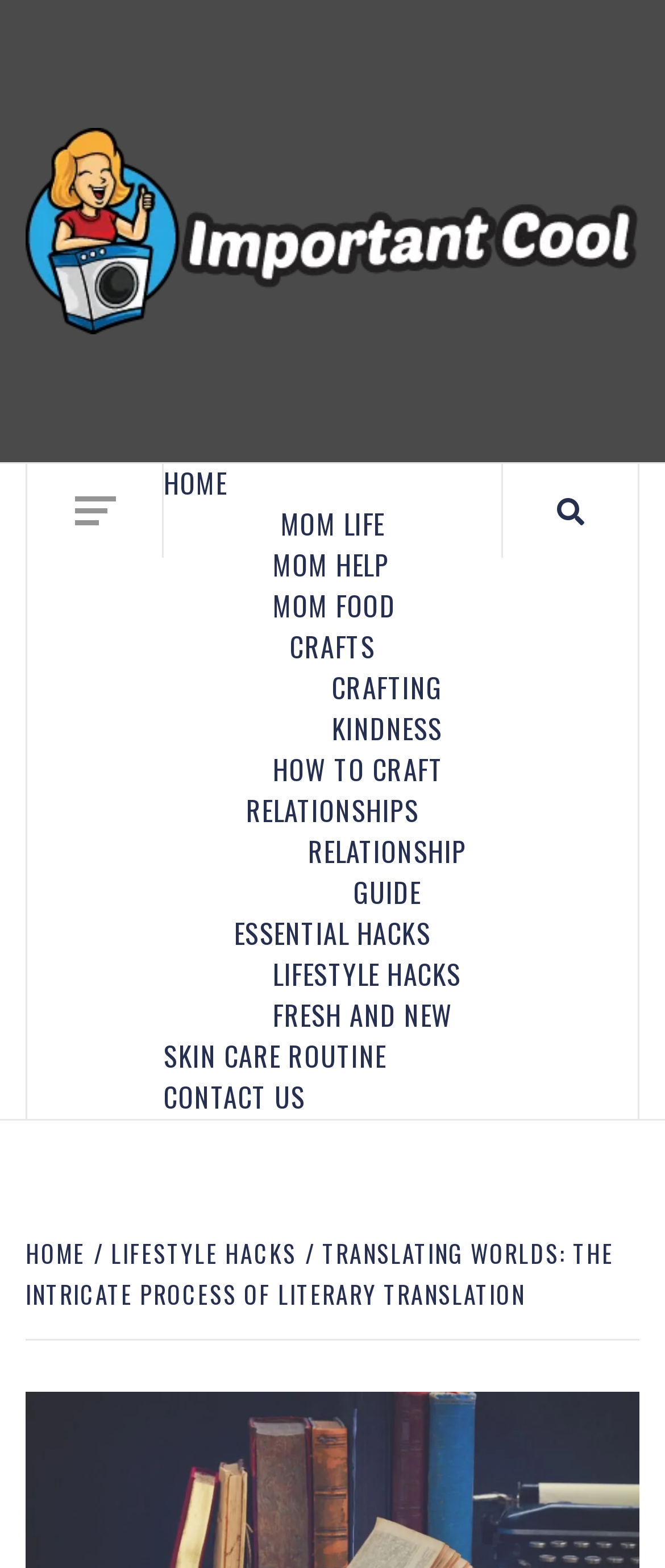What is the first menu item?
Answer with a single word or phrase, using the screenshot for reference.

HOME